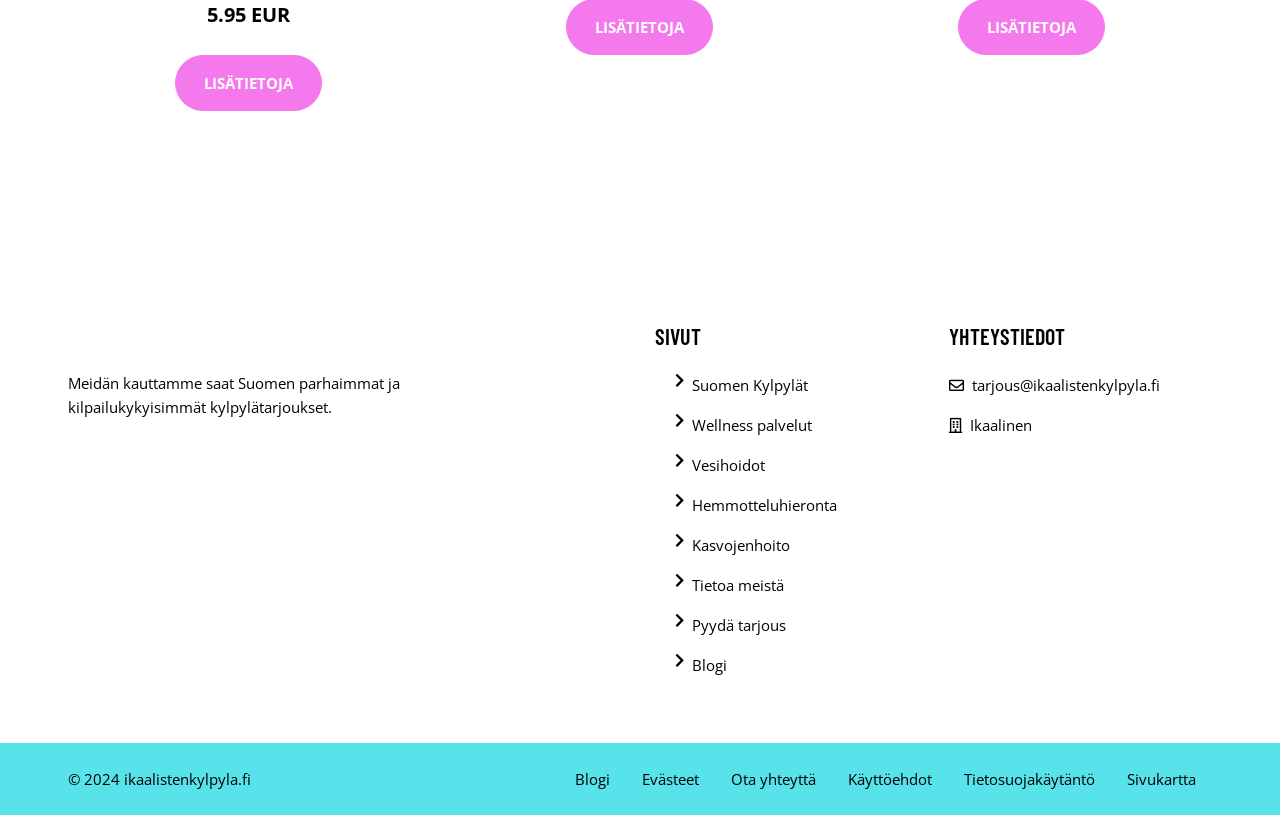What is the contact email?
Please ensure your answer is as detailed and informative as possible.

The contact email is mentioned in a link element with the bounding box coordinates [0.759, 0.461, 0.906, 0.485]. The text content of this element is 'tarjous@ikaalistenkylpyla.fi'.